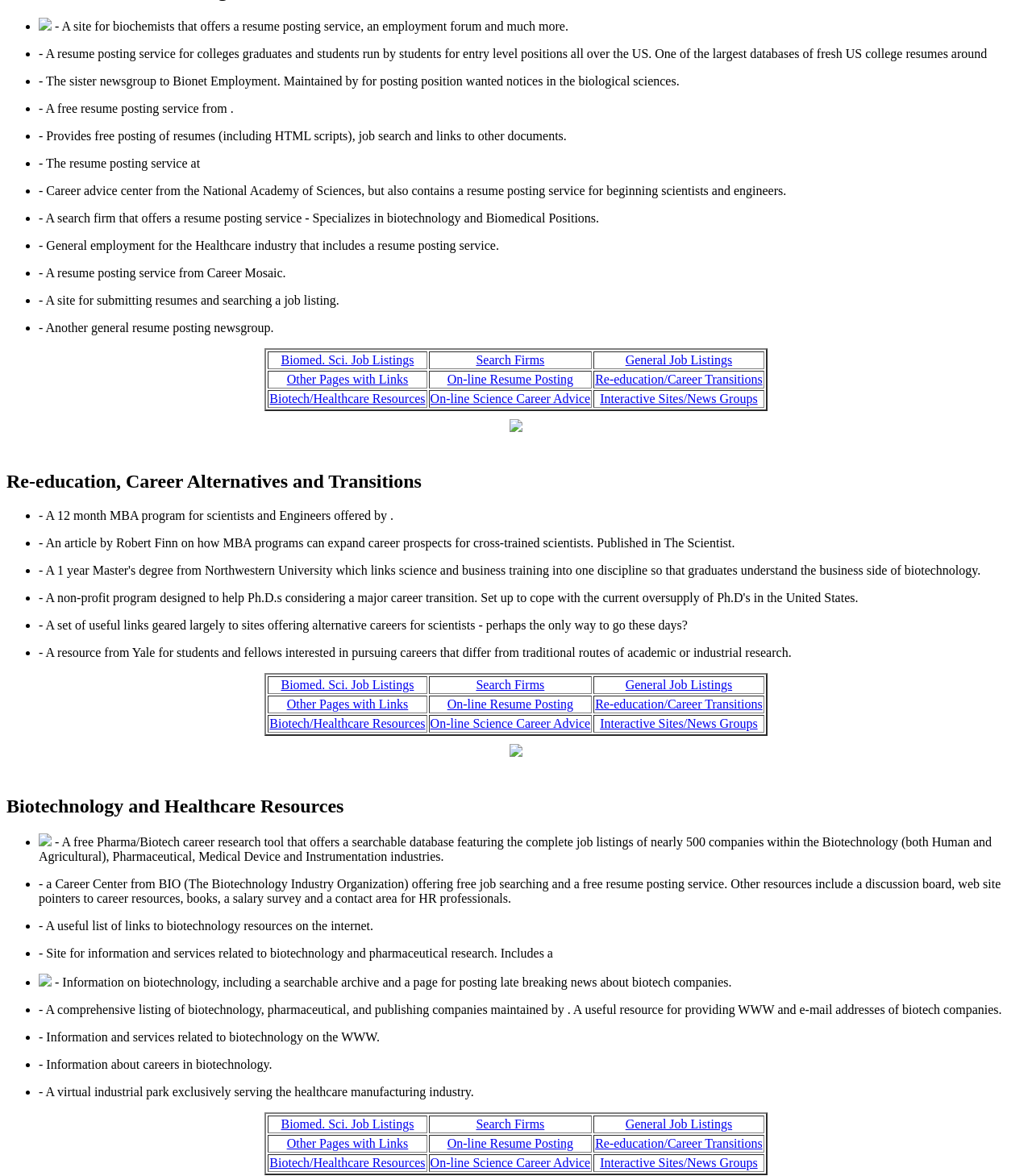Identify the bounding box coordinates necessary to click and complete the given instruction: "search for job listings".

[0.606, 0.3, 0.709, 0.312]